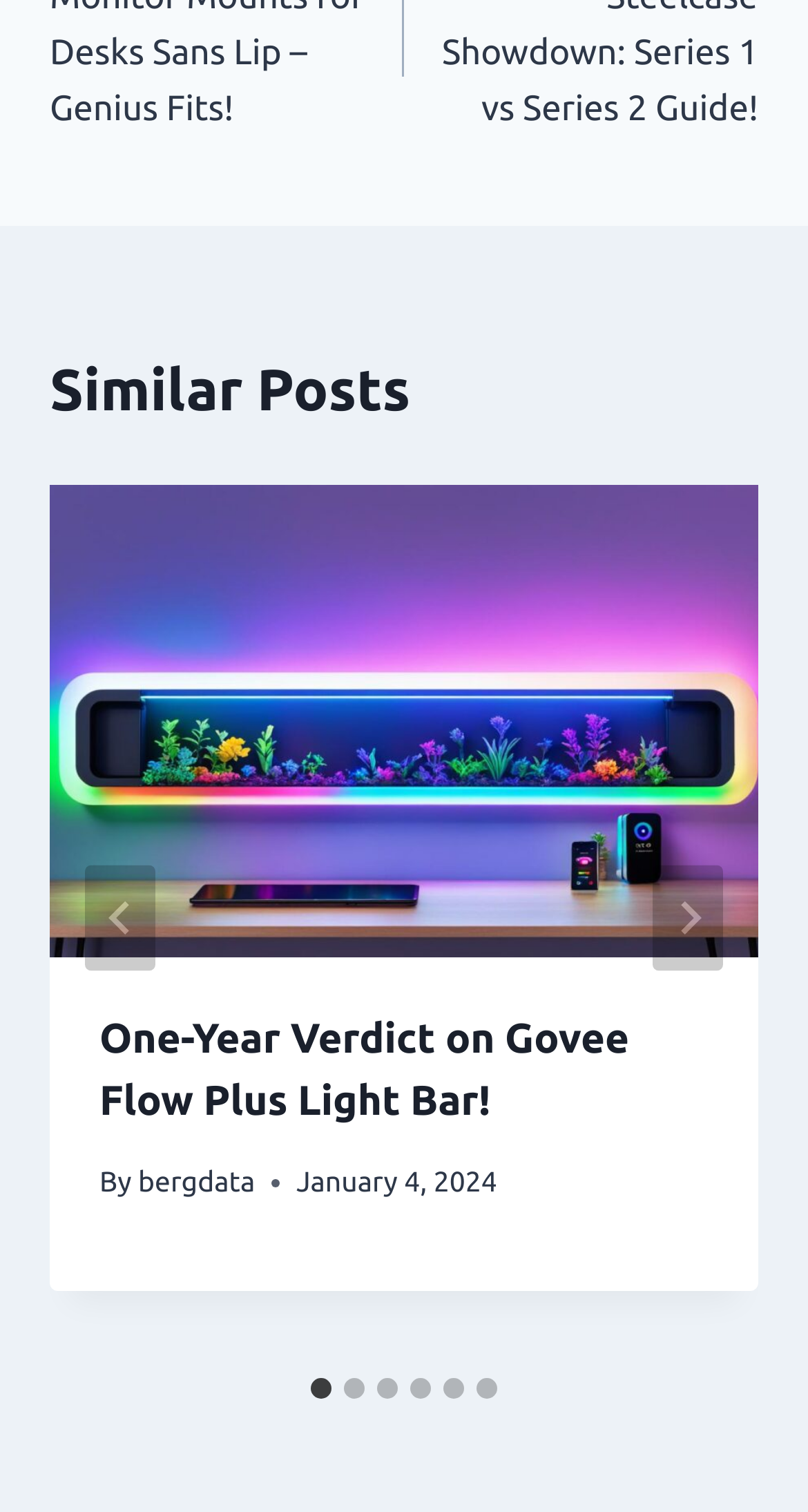How many slides are there in total?
Based on the visual information, provide a detailed and comprehensive answer.

I counted the number of tabs in the tablist element, which are labeled as 'Go to slide 1', 'Go to slide 2', ..., 'Go to slide 6', indicating that there are 6 slides in total.